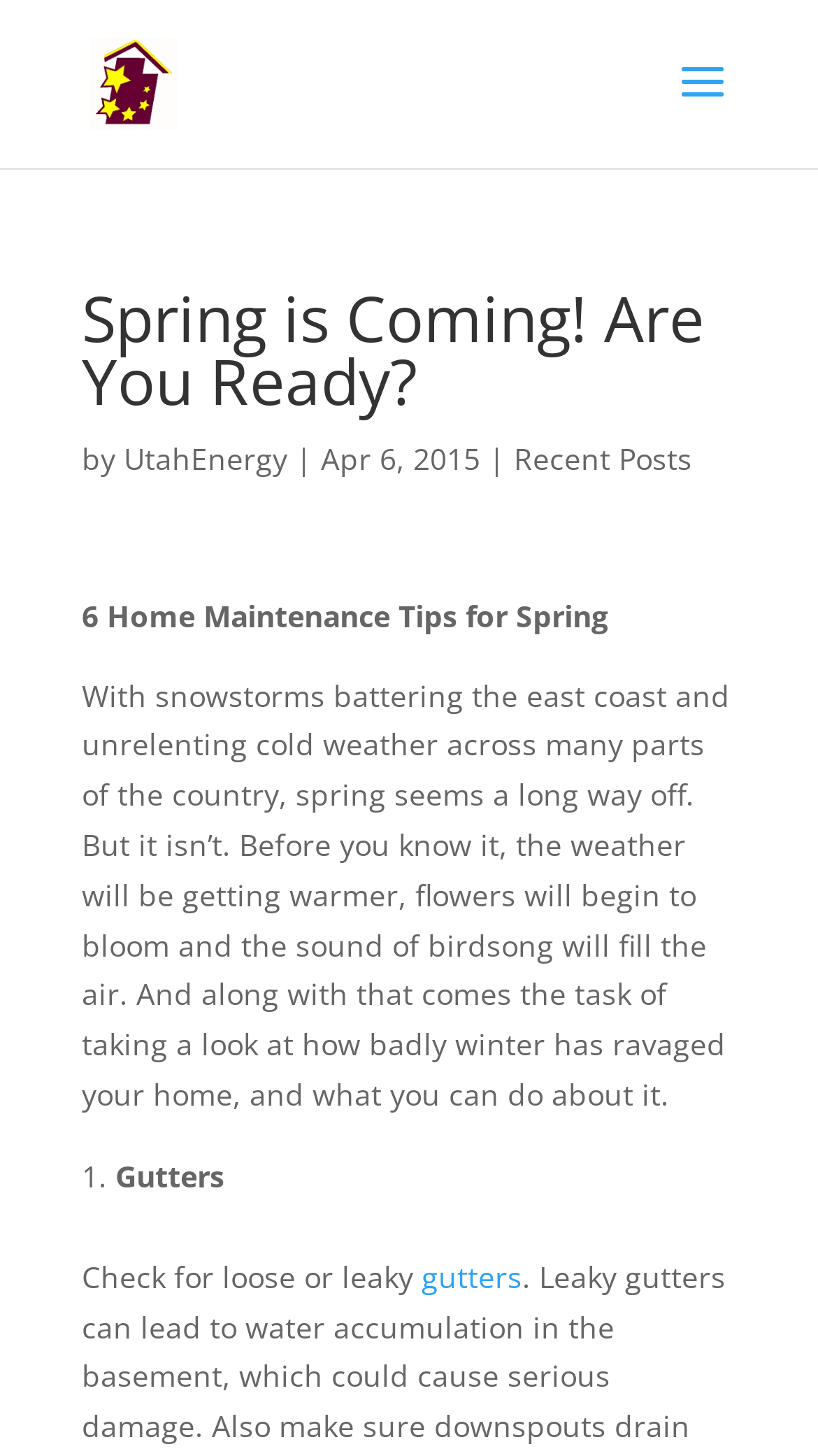Using the details from the image, please elaborate on the following question: What is the date of the article?

I found the date of the article by looking at the text below the title, where it says 'by UtahEnergy | Apr 6, 2015'.